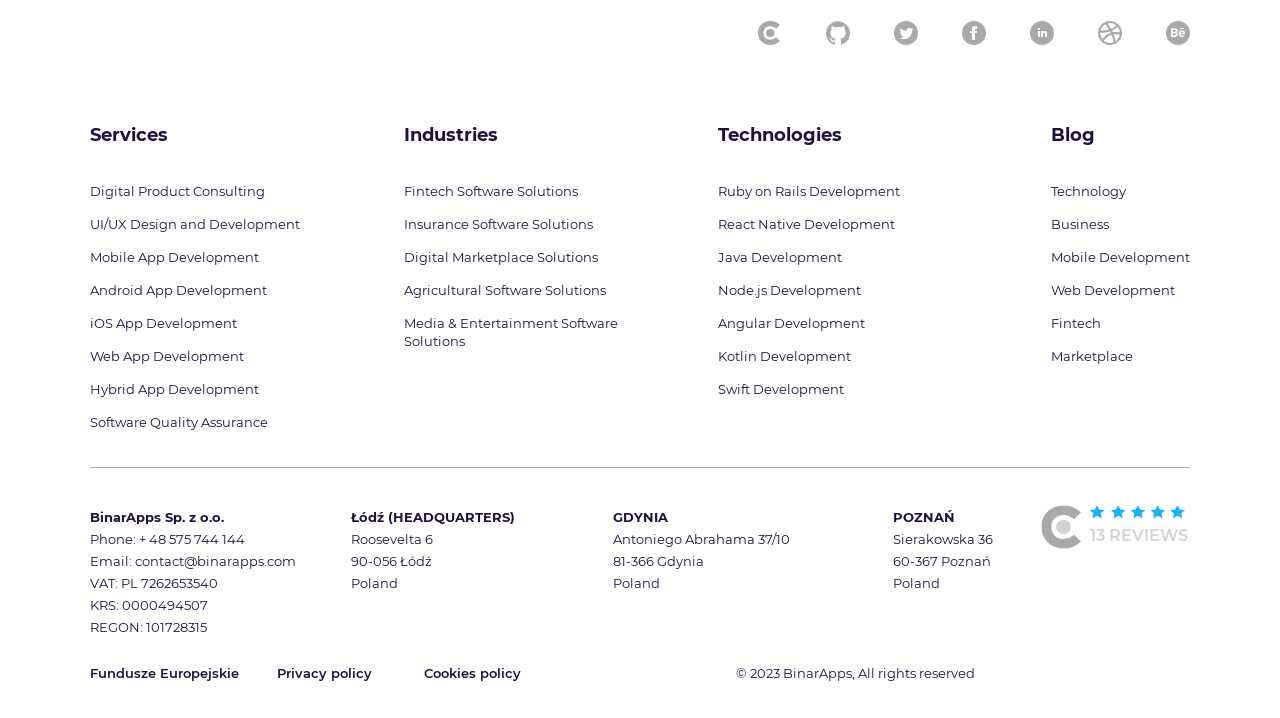Determine the bounding box coordinates for the clickable element required to fulfill the instruction: "Click the 'Digital Product Consulting' link". Provide the coordinates as four float numbers between 0 and 1, i.e., [left, top, right, bottom].

[0.07, 0.254, 0.207, 0.276]